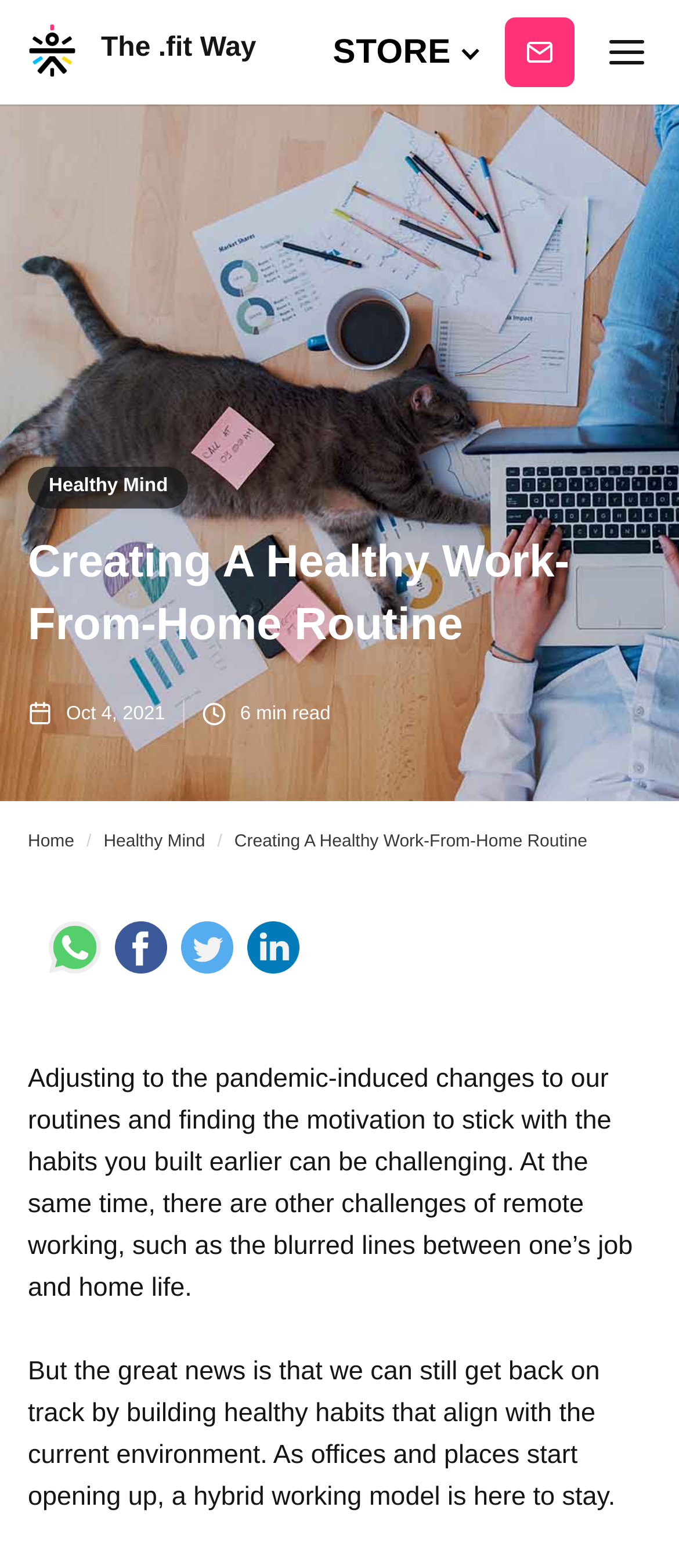Specify the bounding box coordinates of the region I need to click to perform the following instruction: "subscribe". The coordinates must be four float numbers in the range of 0 to 1, i.e., [left, top, right, bottom].

[0.744, 0.011, 0.846, 0.056]